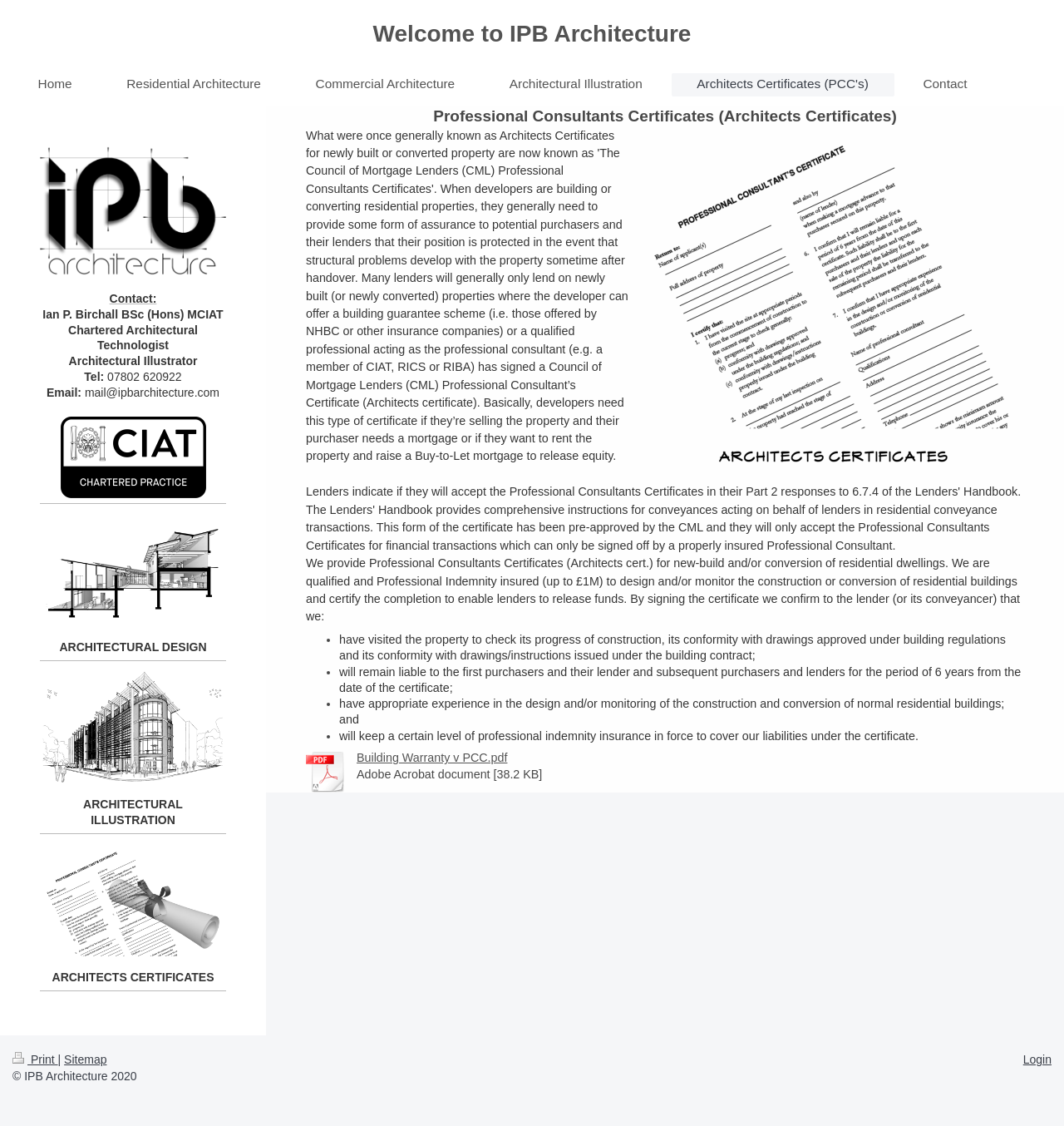Please identify the bounding box coordinates of where to click in order to follow the instruction: "Contact Ian P. Birchall via email".

[0.077, 0.343, 0.206, 0.355]